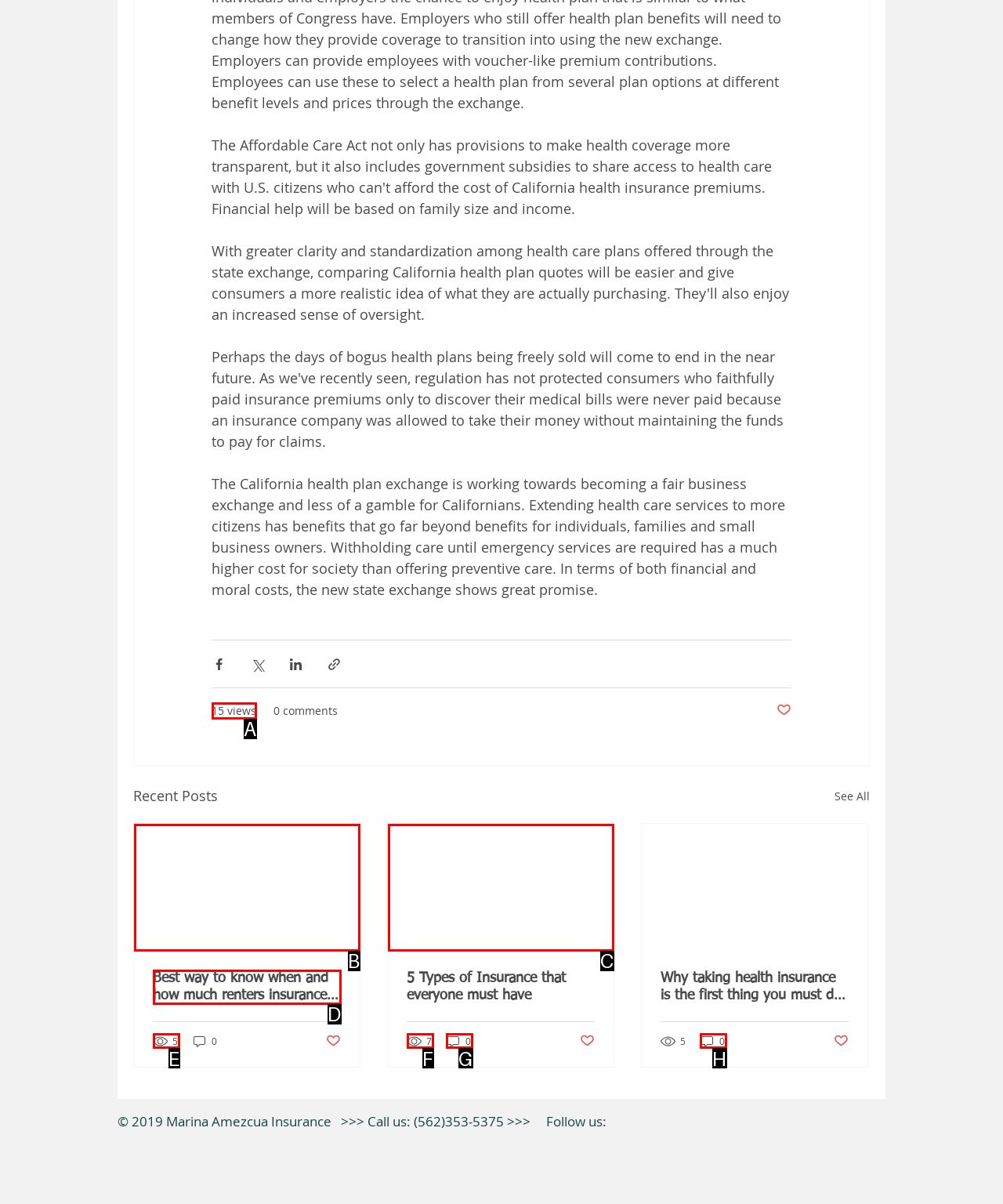Given the description: 7, identify the corresponding option. Answer with the letter of the appropriate option directly.

F